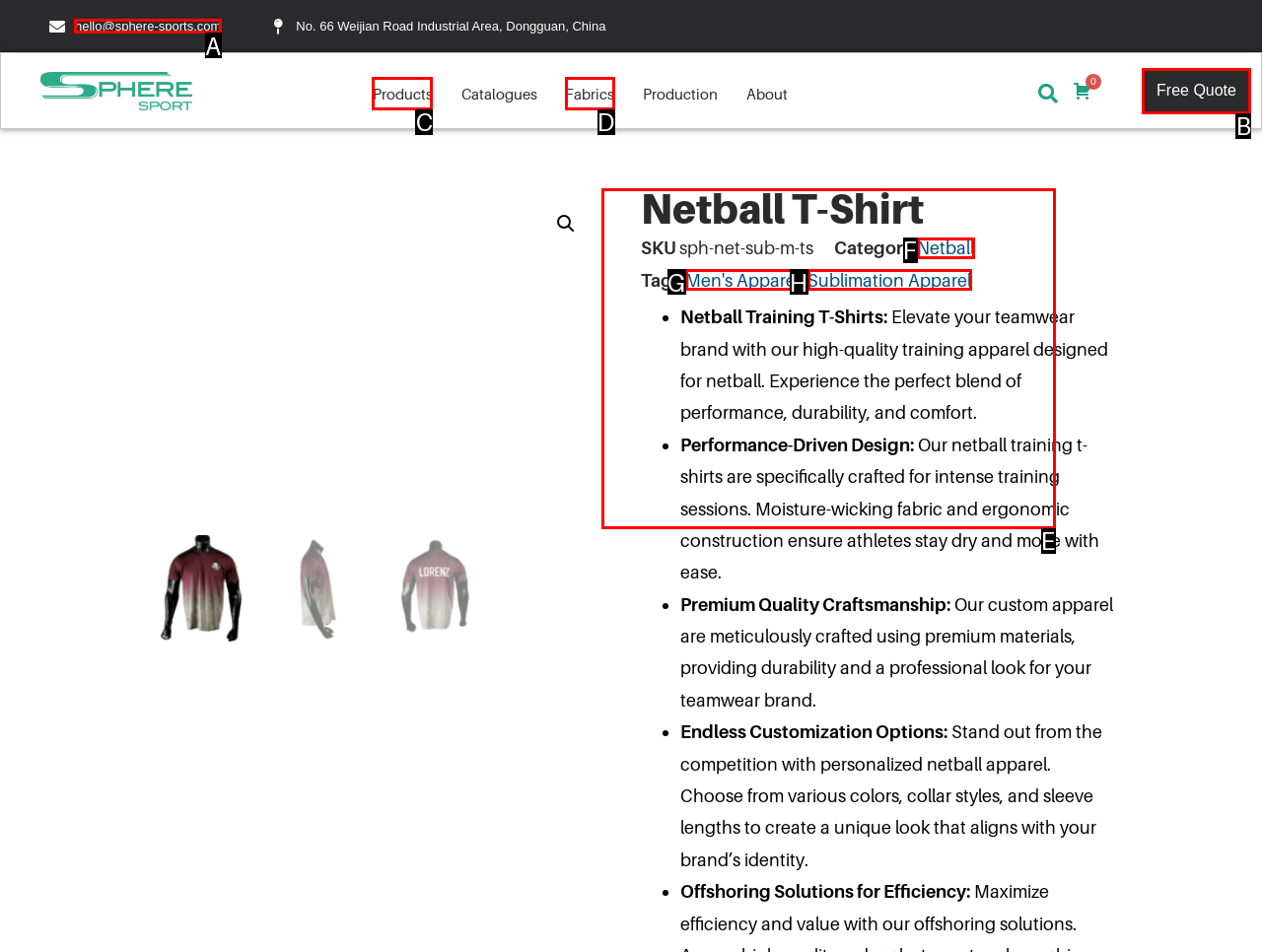Choose the letter of the UI element necessary for this task: Contact us through email
Answer with the correct letter.

A